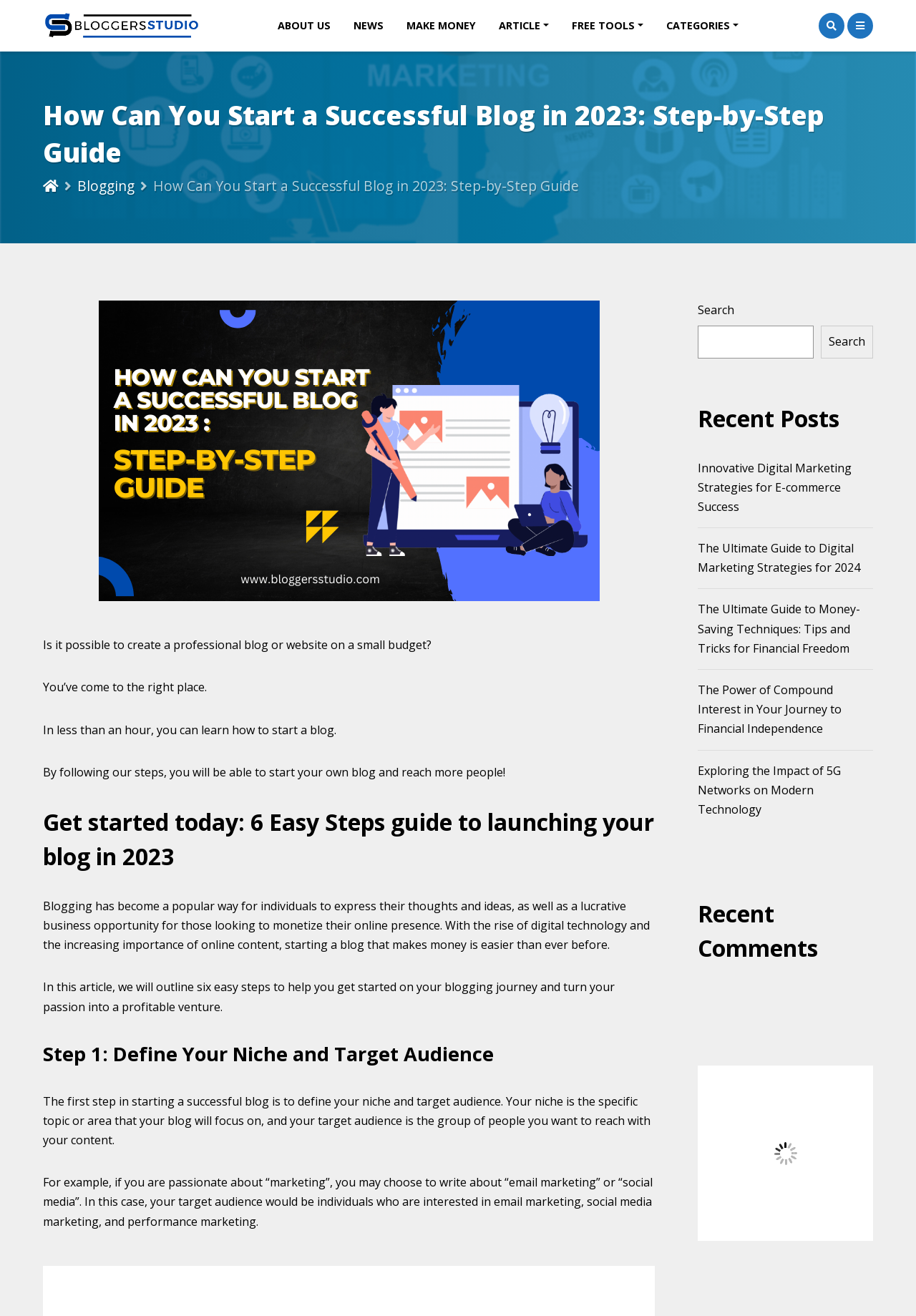Based on the provided description, "SEO ToolsWordPress ThemeAI ToolsDomain Authority", find the bounding box of the corresponding UI element in the screenshot.

[0.612, 0.045, 0.762, 0.169]